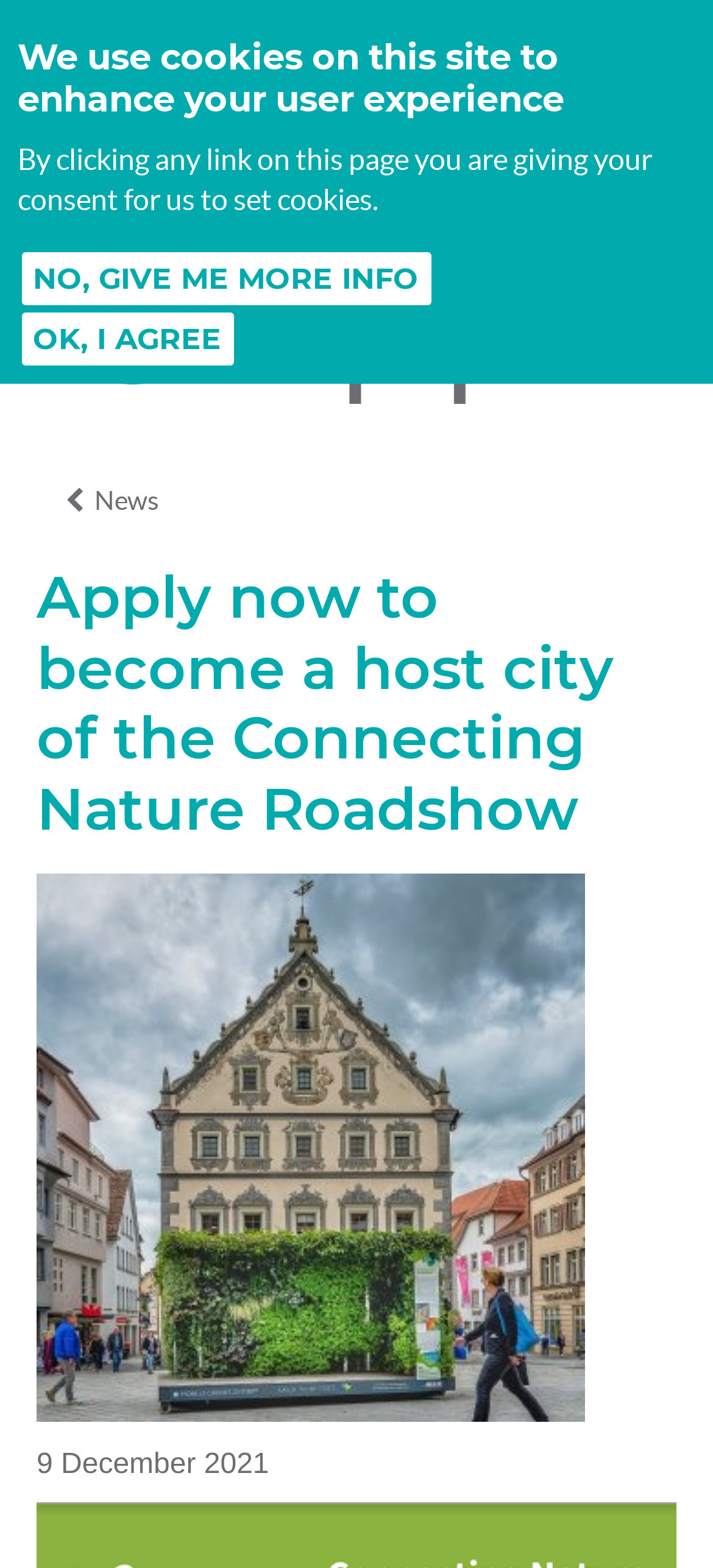Determine the webpage's heading and output its text content.

Apply now to become a host city of the Connecting Nature Roadshow